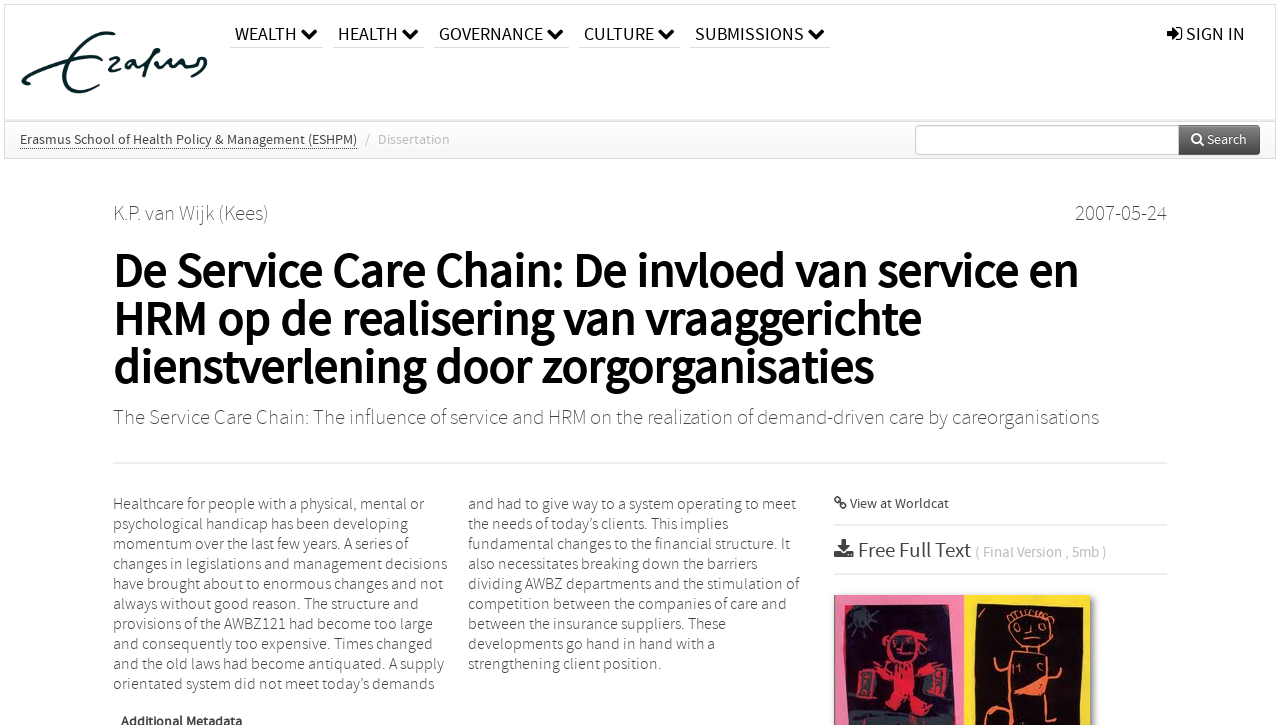Locate the bounding box coordinates of the region to be clicked to comply with the following instruction: "view dissertation details". The coordinates must be four float numbers between 0 and 1, in the form [left, top, right, bottom].

[0.088, 0.343, 0.912, 0.542]